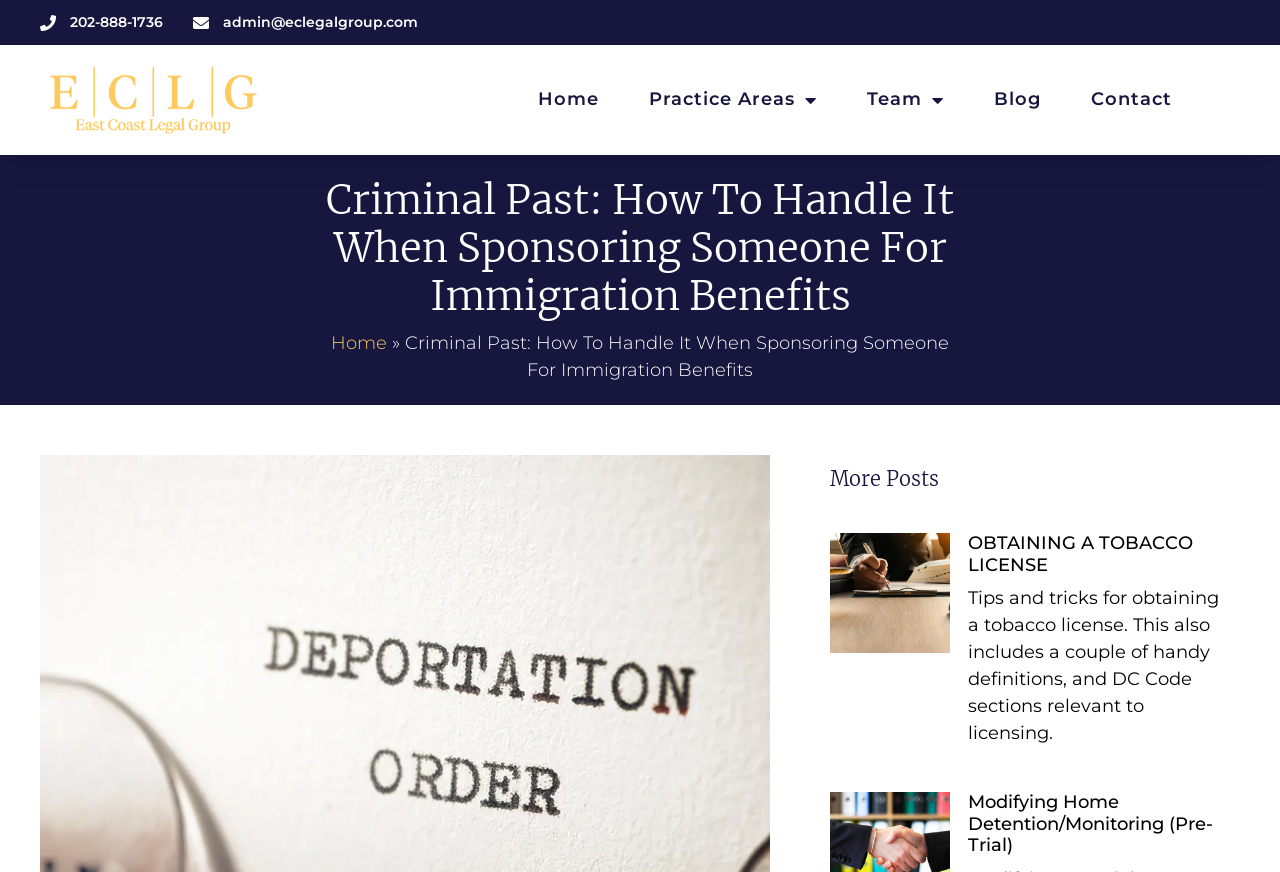Extract the bounding box coordinates for the UI element described by the text: "OBTAINING A TOBACCO LICENSE". The coordinates should be in the form of [left, top, right, bottom] with values between 0 and 1.

[0.756, 0.61, 0.932, 0.66]